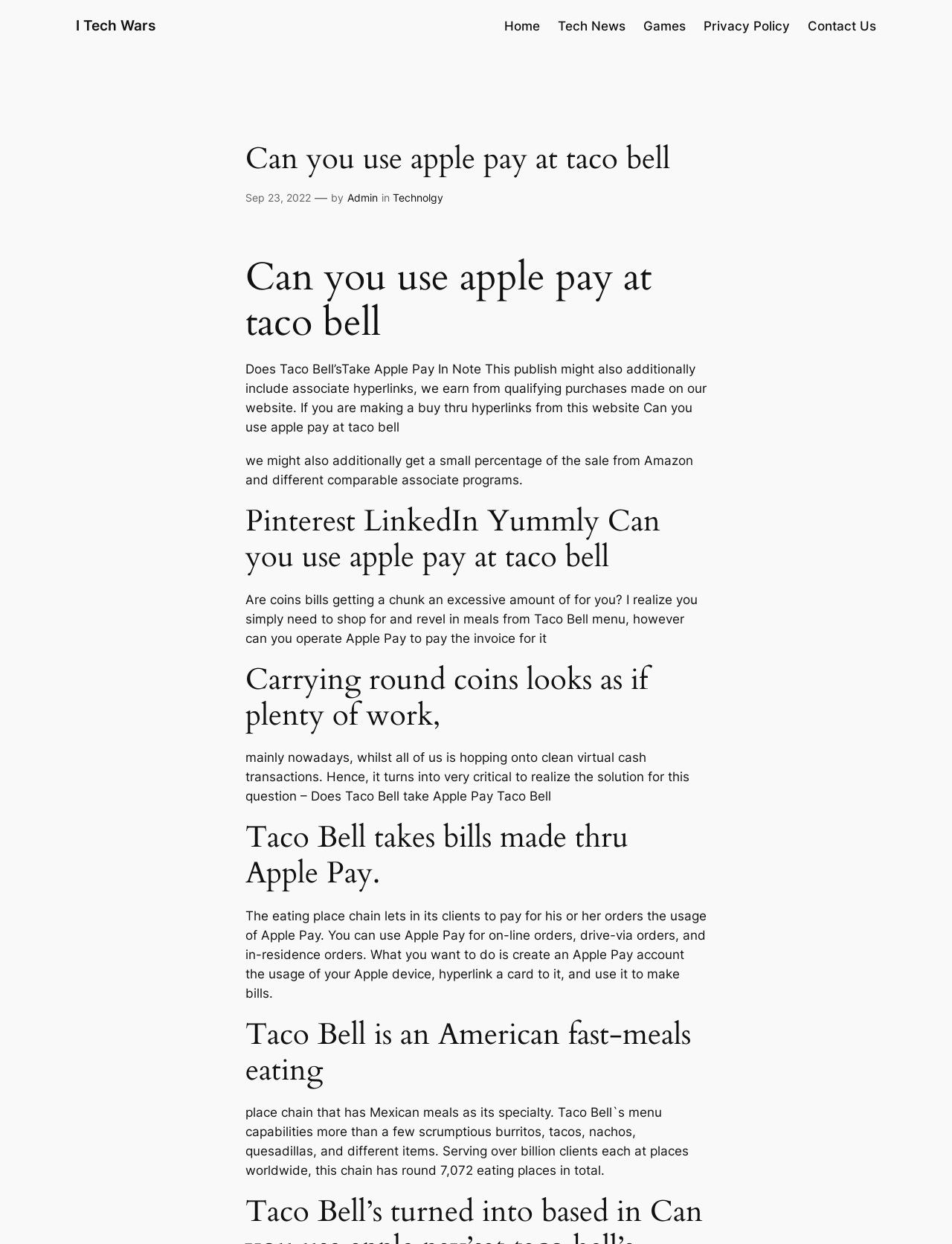Provide an in-depth caption for the webpage.

The webpage is about whether Taco Bell accepts Apple Pay as a payment method. At the top, there are several links to other sections of the website, including "Home", "Tech News", "Games", "Privacy Policy", and "Contact Us". Below these links, there is a heading that repeats the title of the webpage, "Can you use apple pay at taco bell".

To the right of the heading, there is a timestamp indicating when the article was published, "Sep 23, 2022", followed by the author's name, "Admin", and the category, "Technology". The main content of the webpage is divided into several sections, each with a heading and a block of text.

The first section explains that the article may contain affiliate links and that the website earns a commission from qualifying purchases. The second section discusses the convenience of using Apple Pay and how it can be used to pay for food at Taco Bell.

The third section is a brief overview of Taco Bell, an American fast-food chain that specializes in Mexican food. The final section confirms that Taco Bell does accept Apple Pay as a payment method, both online and in-store, and provides instructions on how to use it.

Throughout the webpage, there are no images, but there are several headings and blocks of text that provide information about Apple Pay and Taco Bell.